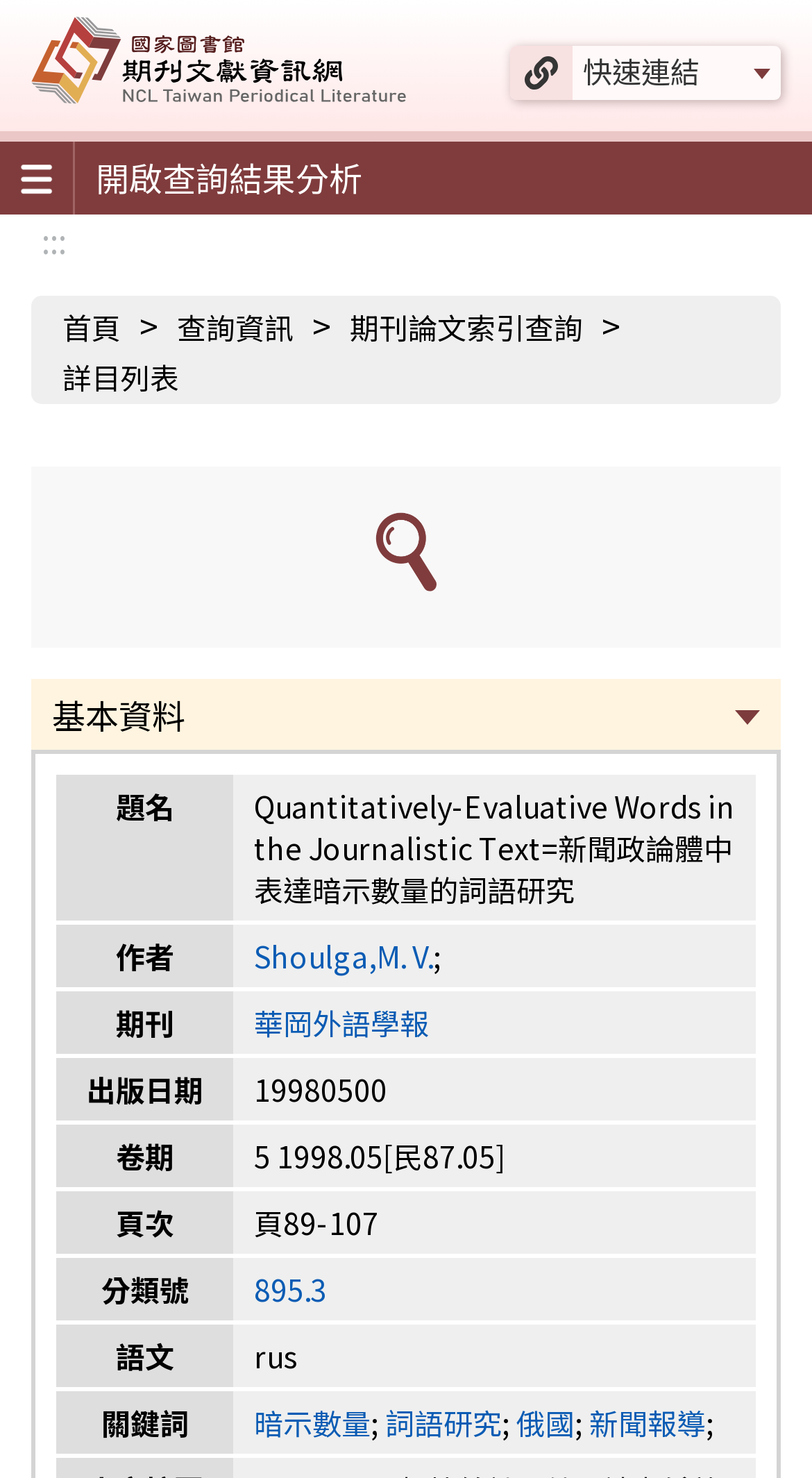Use one word or a short phrase to answer the question provided: 
What is the keyword of the article?

暗示數量